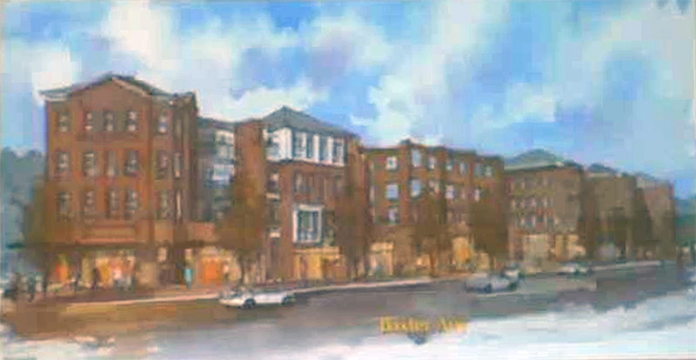Convey all the details present in the image.

This conceptual rendering illustrates the proposed redevelopment of the site of the historic Phoenix Hill Tavern, showcasing a vision for modern mixed-use buildings that harmonize with the neighborhood's character. The image features a streetscape lined with brick structures, incorporating retail spaces at street level and residential units above. Lush trees and sidewalks enhance the pedestrian-friendly environment, while cars are seen parked along the road, suggesting a vibrant urban atmosphere. The artwork captures a blend of traditional and contemporary architectural elements, indicating thoughtful design aimed at revitalizing the area. The bottom of the image includes the text "Baxter Ave," indicating the street on which this development is proposed. Overall, this visual representation aims to highlight the potential positive impact of the redevelopment on the local community.